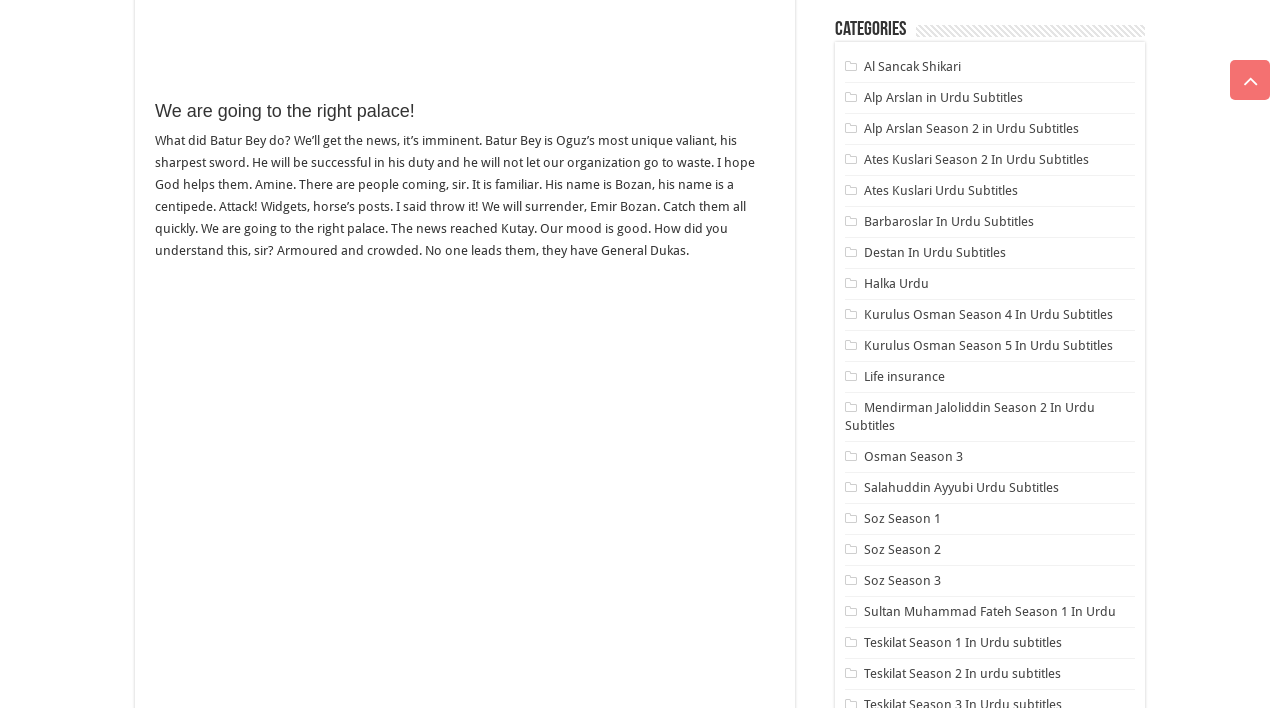Identify the bounding box coordinates of the clickable region required to complete the instruction: "Click on 'Ates Kuslari Urdu Subtitles'". The coordinates should be given as four float numbers within the range of 0 and 1, i.e., [left, top, right, bottom].

[0.675, 0.258, 0.795, 0.28]